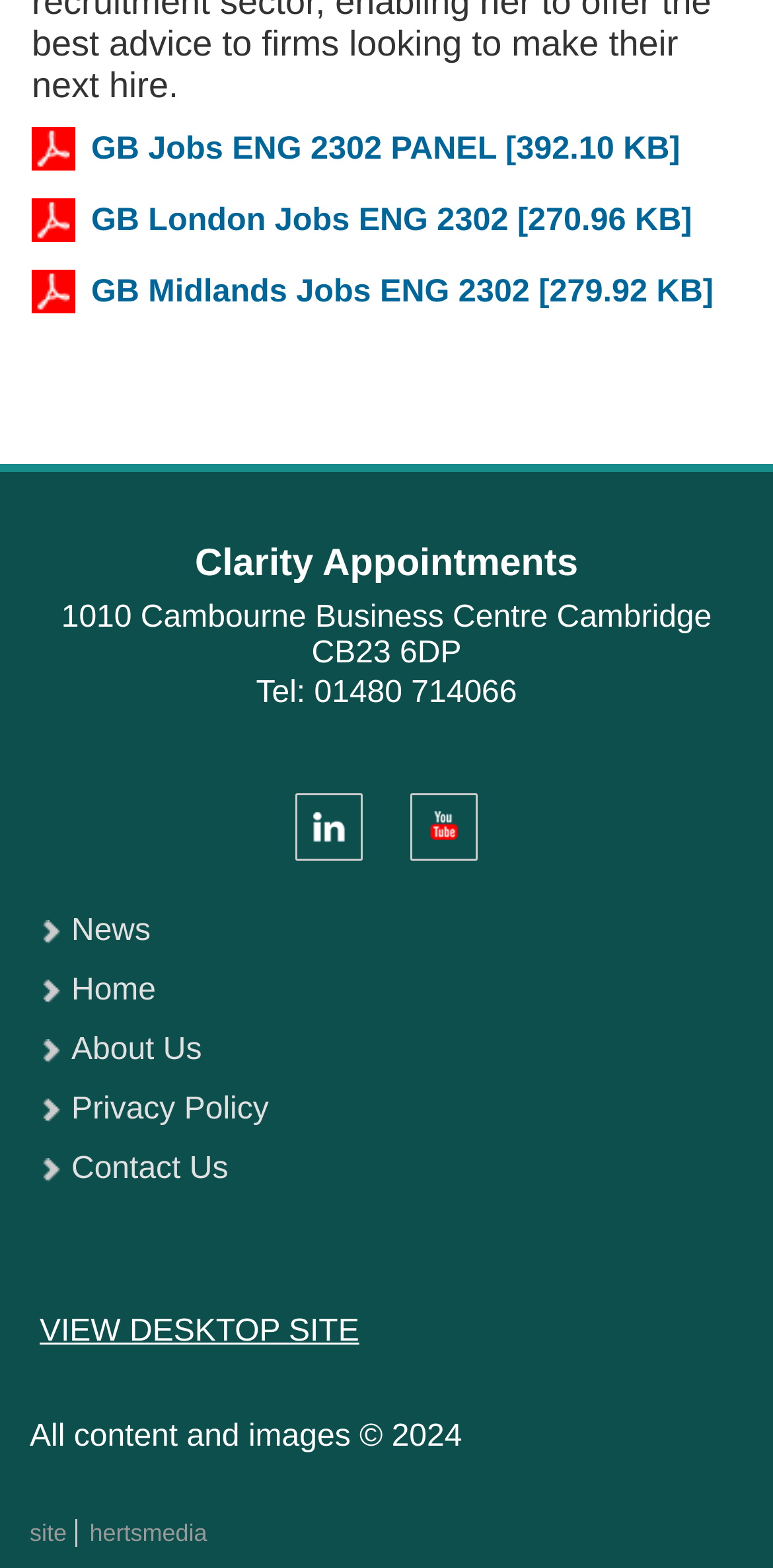Provide the bounding box coordinates of the HTML element this sentence describes: "site hertsmedia". The bounding box coordinates consist of four float numbers between 0 and 1, i.e., [left, top, right, bottom].

[0.038, 0.966, 0.268, 0.988]